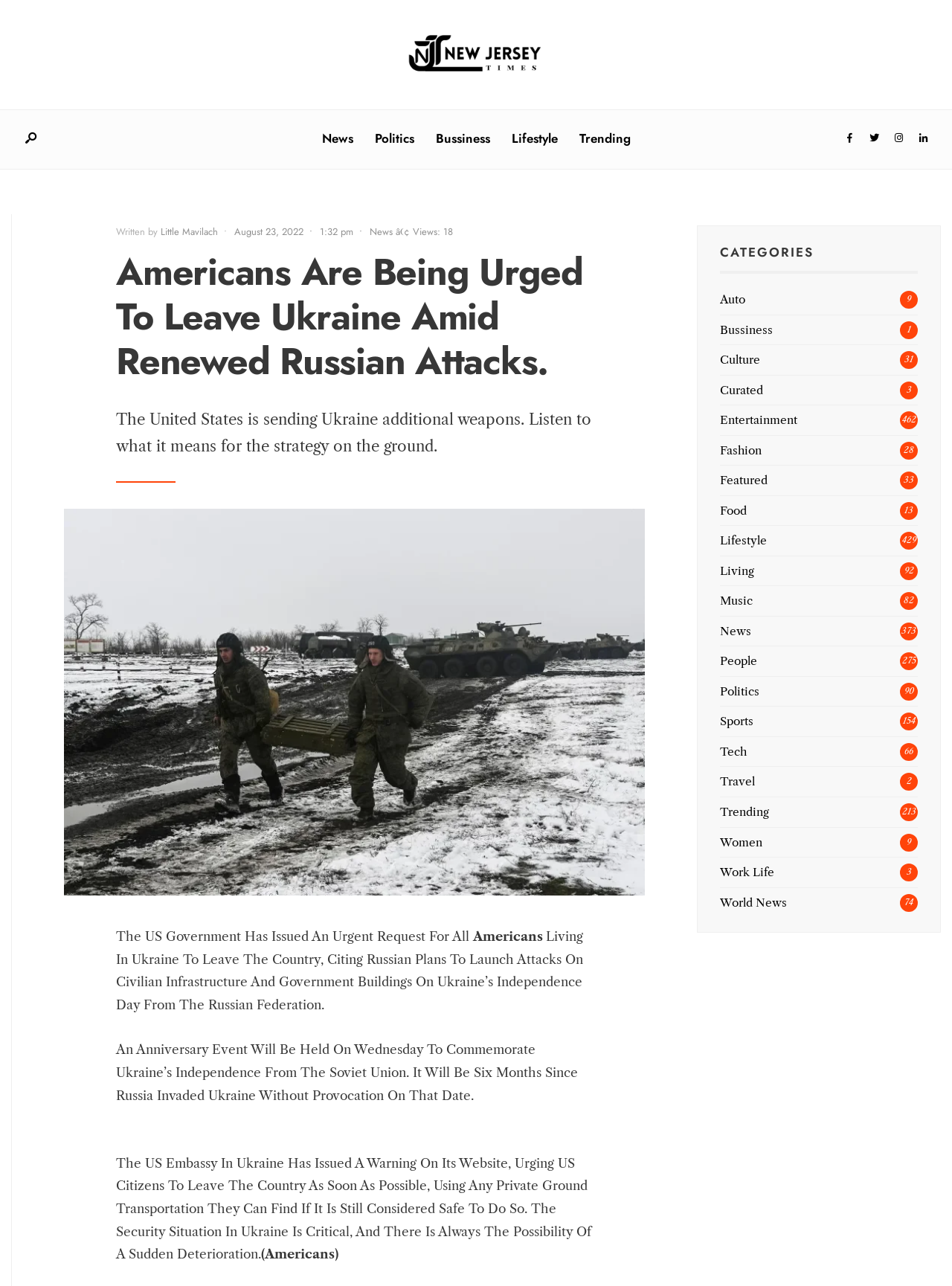What is the warning issued by the US Embassy in Ukraine?
Refer to the image and answer the question using a single word or phrase.

Leave the country as soon as possible